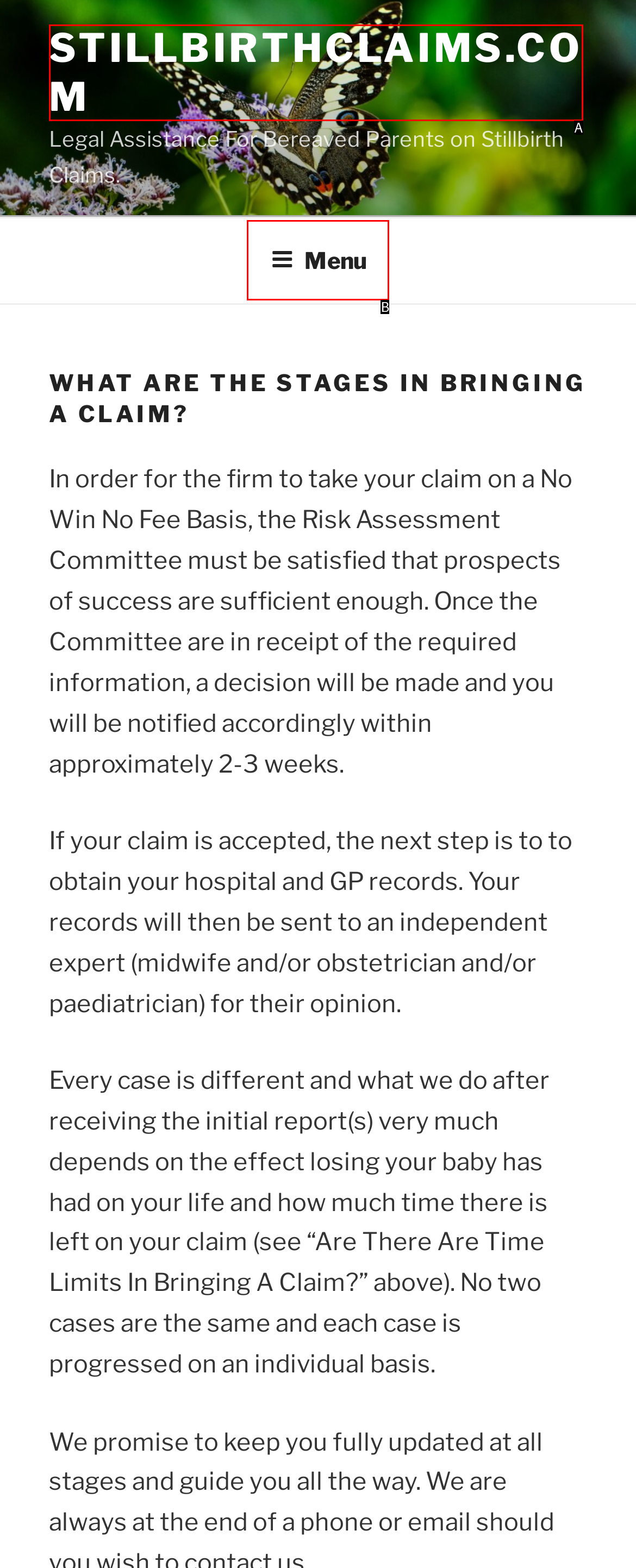Based on the element description: Menu, choose the best matching option. Provide the letter of the option directly.

B